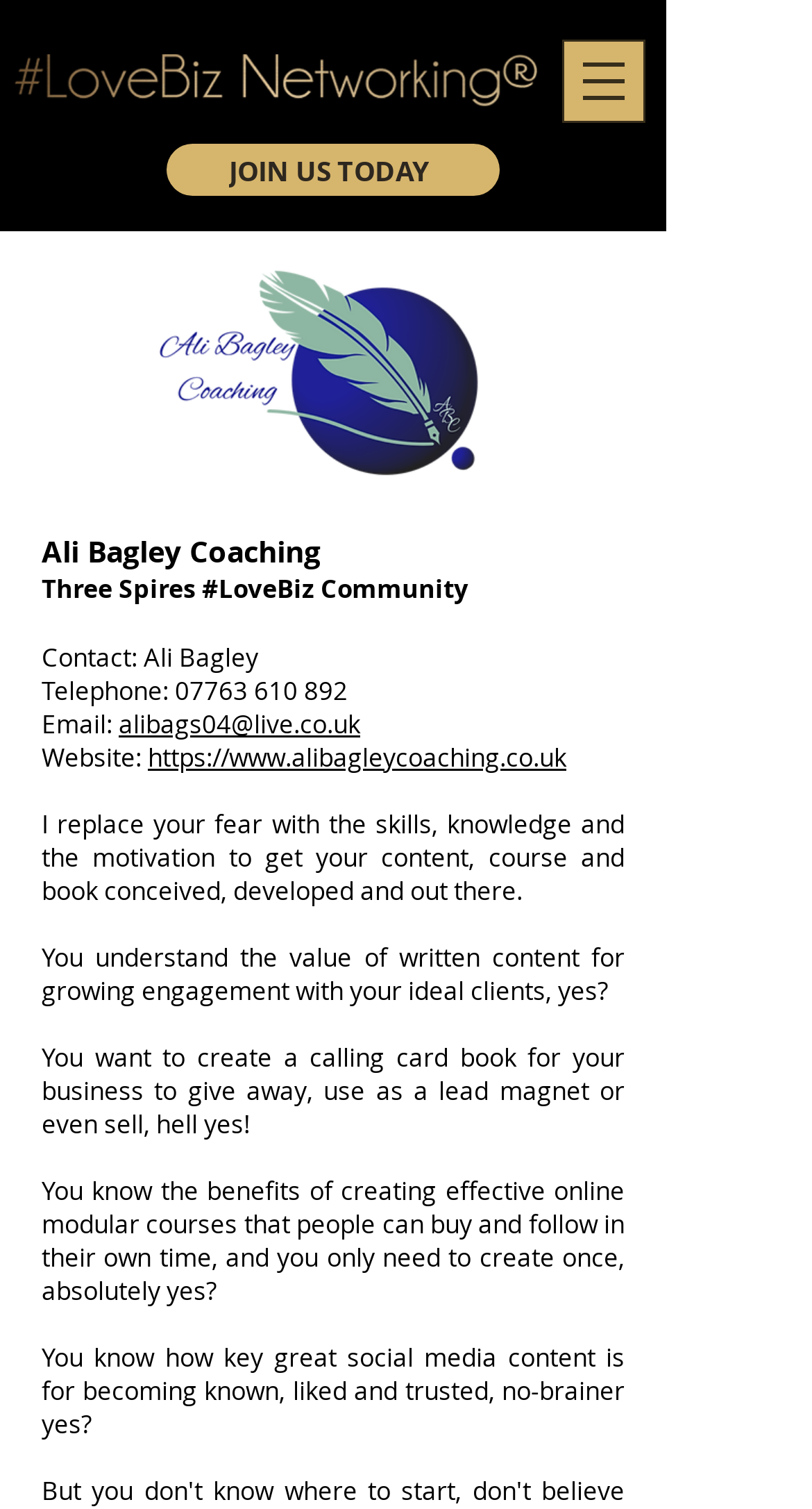Locate and provide the bounding box coordinates for the HTML element that matches this description: "alibags04@live.co.uk".

[0.146, 0.468, 0.444, 0.49]